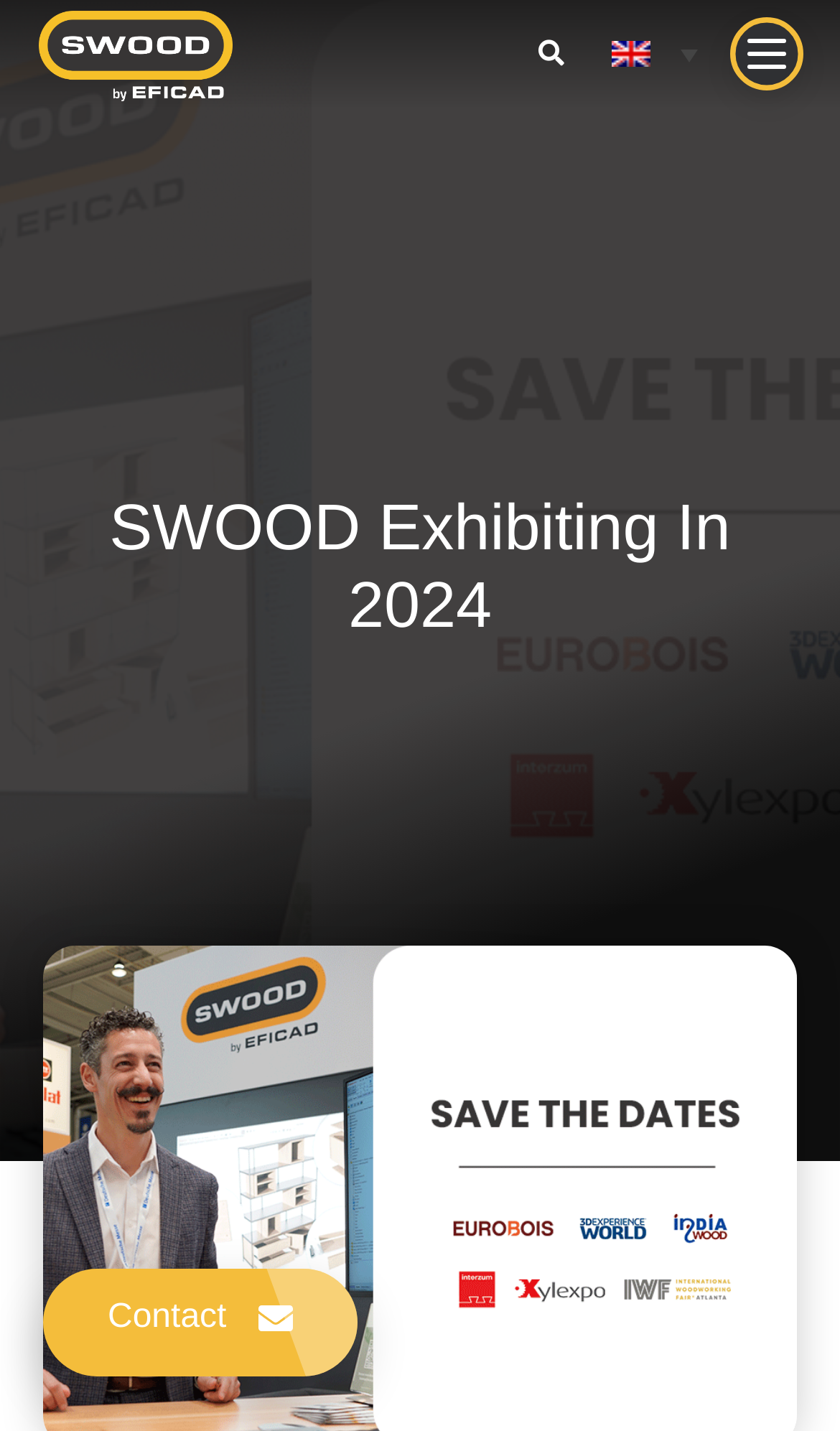Determine the main heading text of the webpage.

SWOOD Exhibiting In 2024